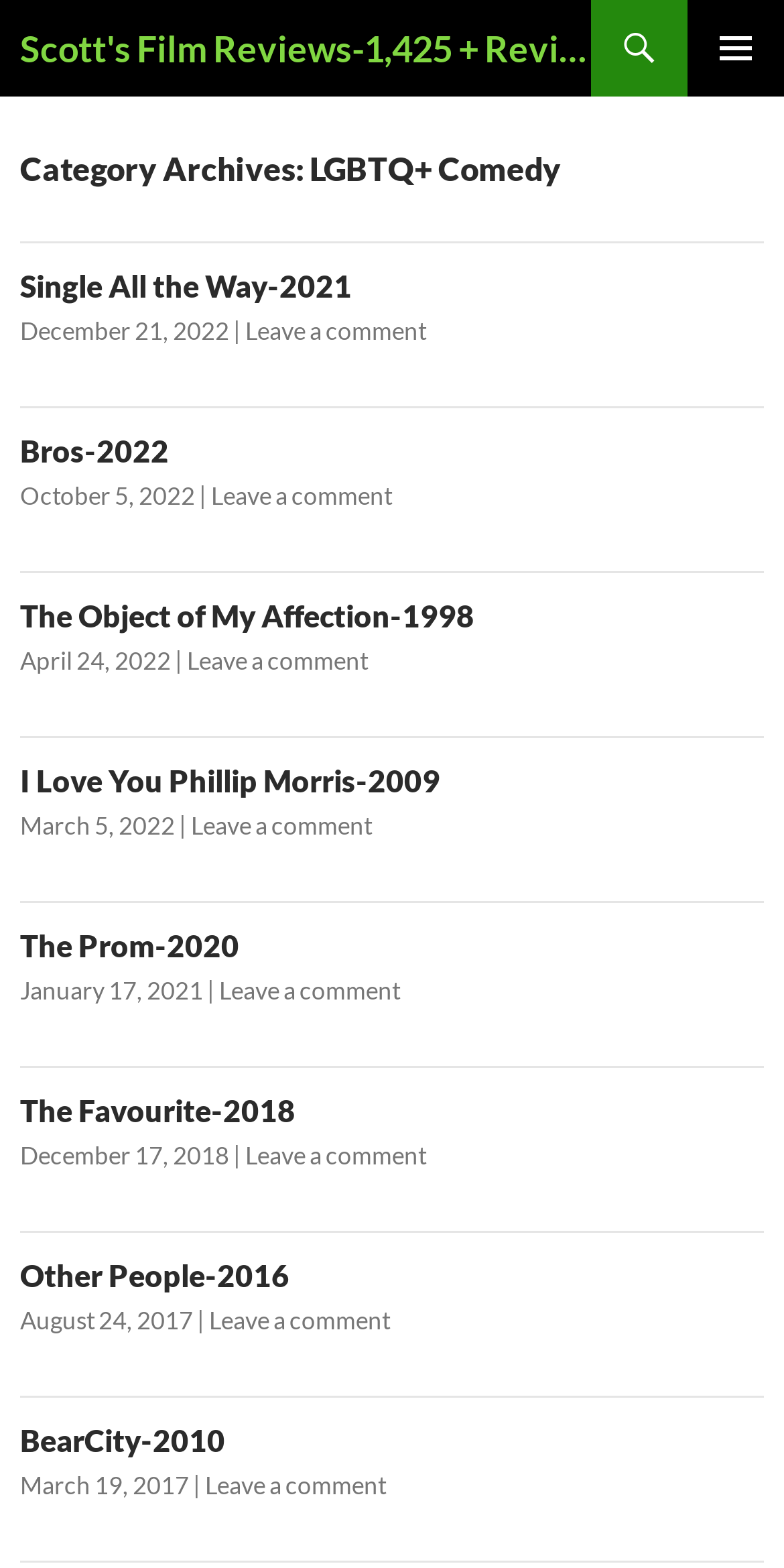What is the category of the film reviews on this page? Look at the image and give a one-word or short phrase answer.

LGBTQ+ Comedy